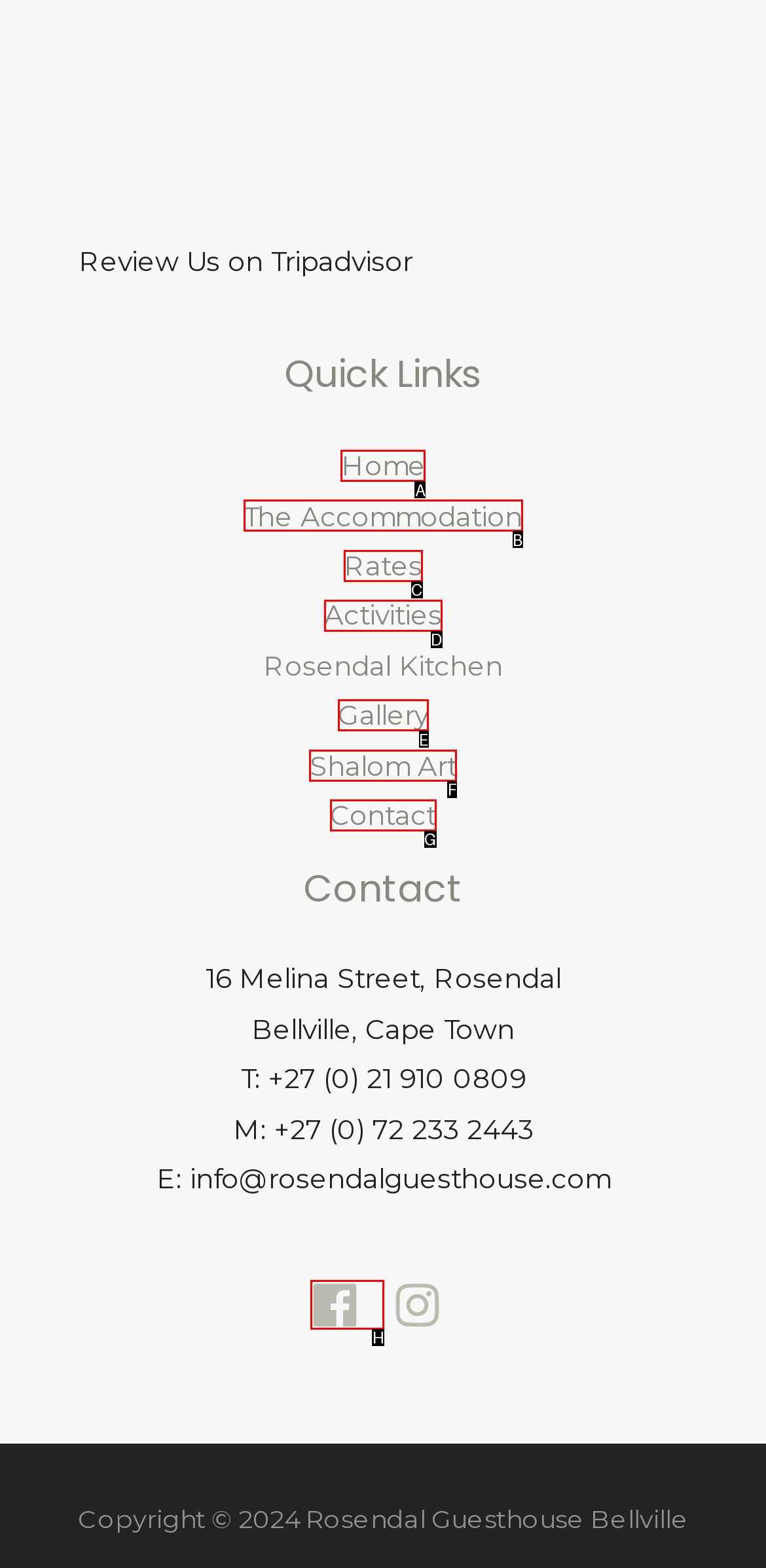Identify which HTML element matches the description: The Accommodation. Answer with the correct option's letter.

B